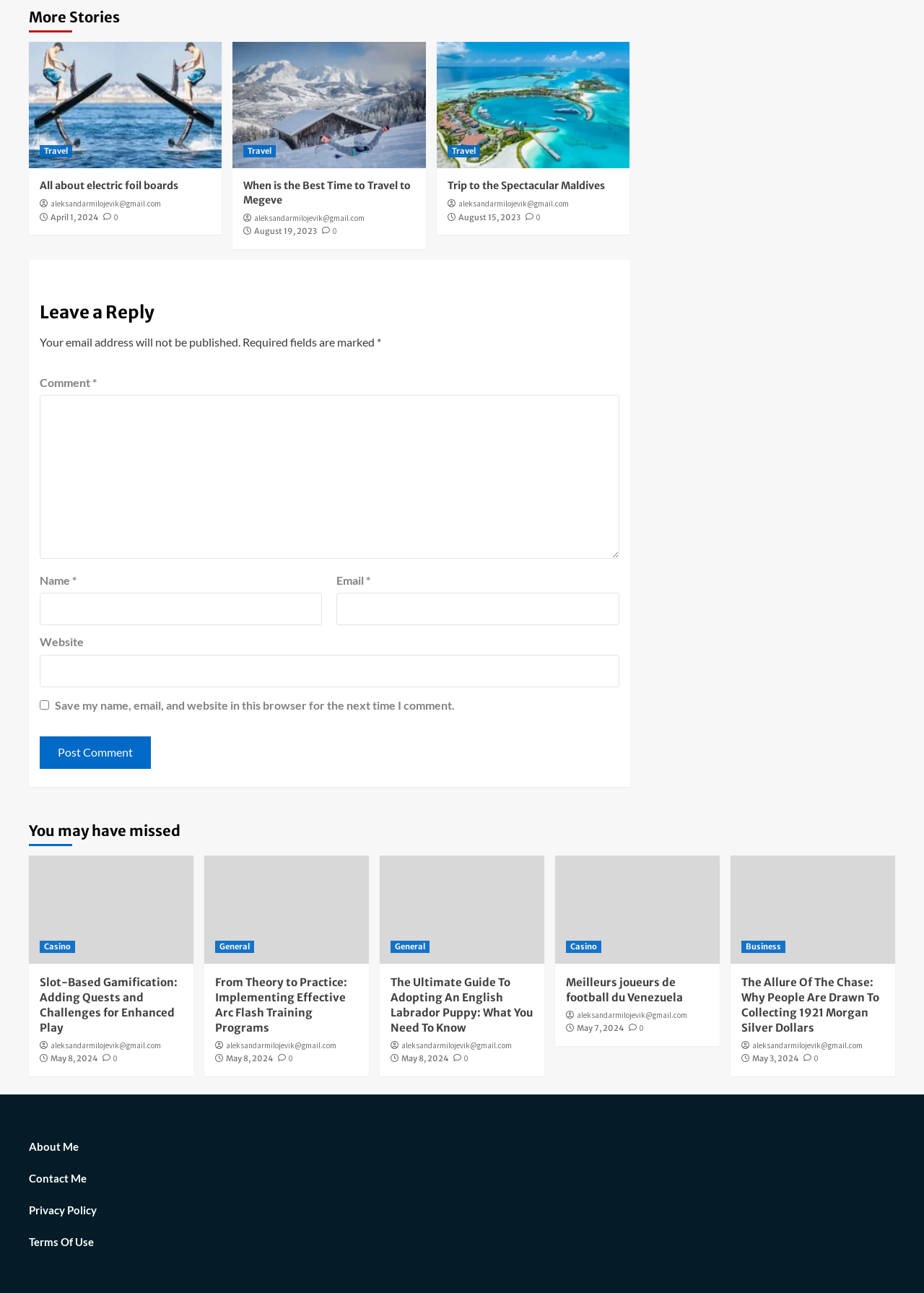What is the purpose of the checkbox?
Use the screenshot to answer the question with a single word or phrase.

Save comment information